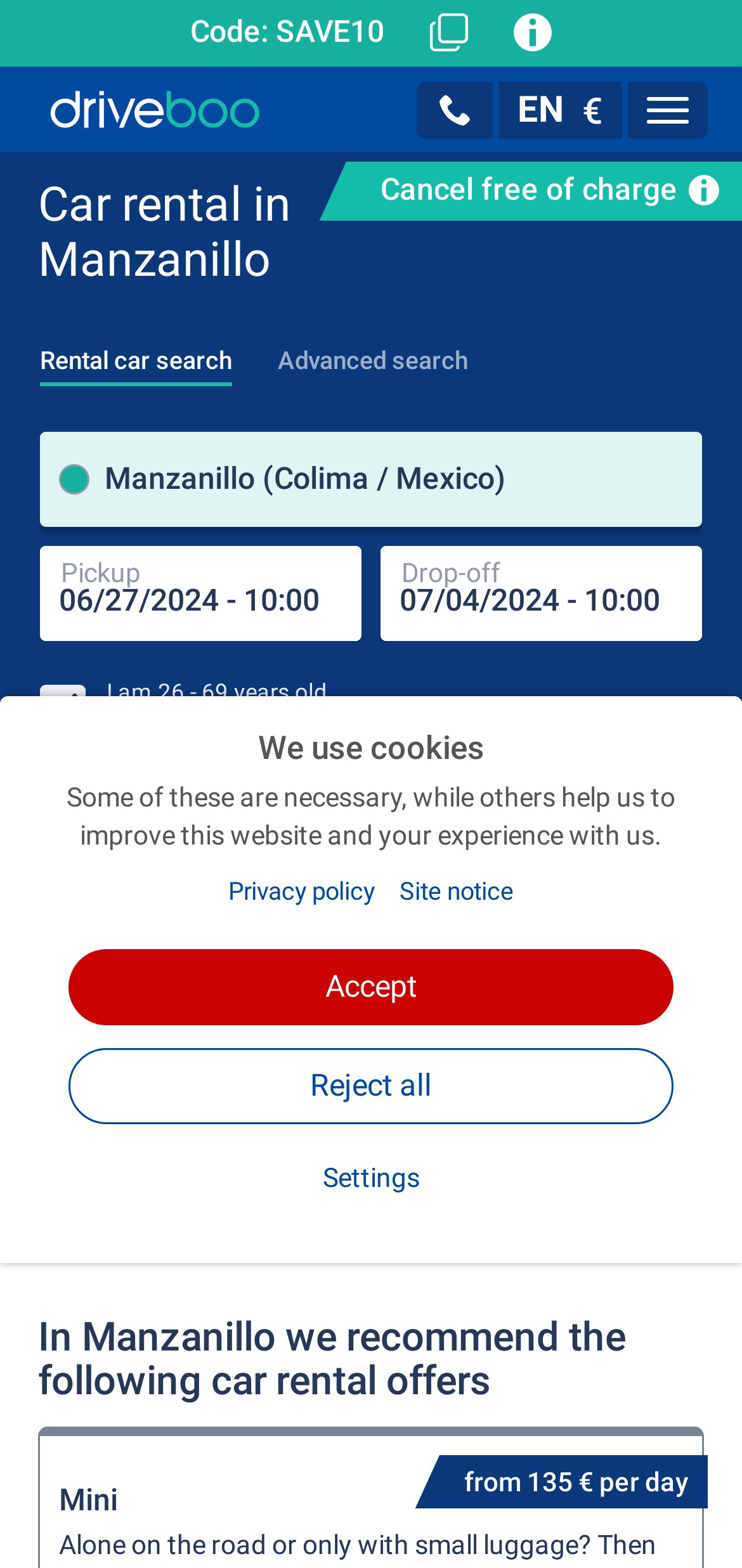Reply to the question with a brief word or phrase: How old is the person searching for a car rental?

26 - 69 years old